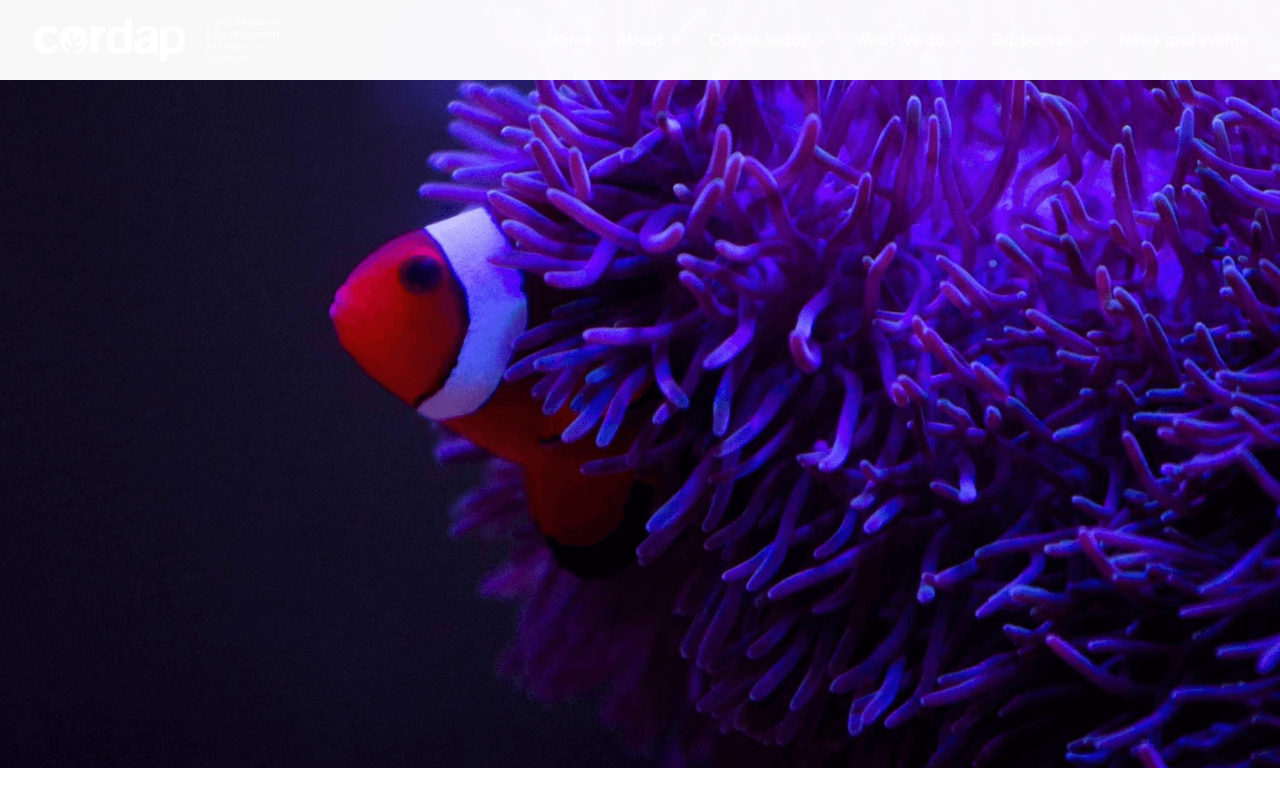For the element described, predict the bounding box coordinates as (top-left x, top-left y, bottom-right x, bottom-right y). All values should be between 0 and 1. Element description: News and events

[0.874, 0.041, 0.975, 0.1]